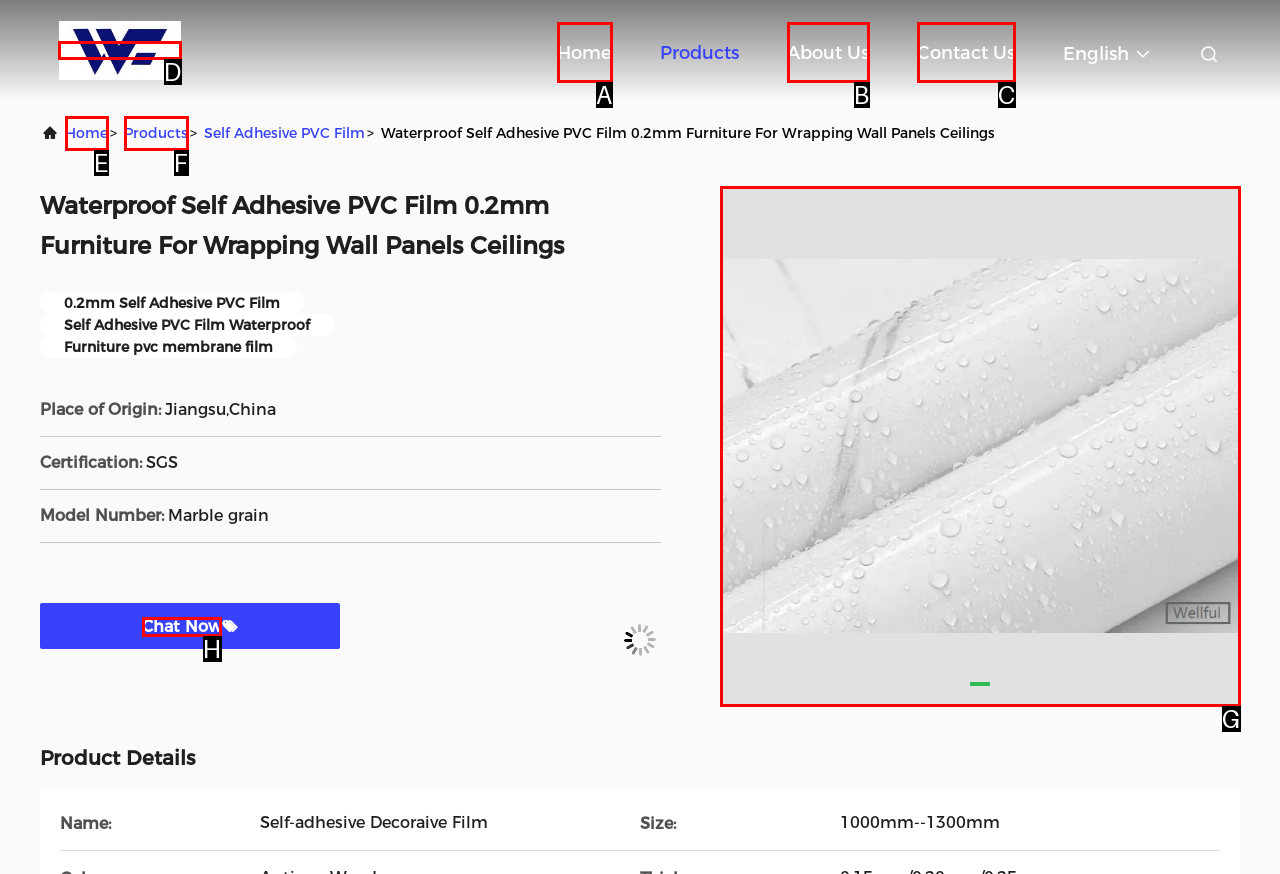Choose the letter that corresponds to the correct button to accomplish the task: Chat with the supplier
Reply with the letter of the correct selection only.

H